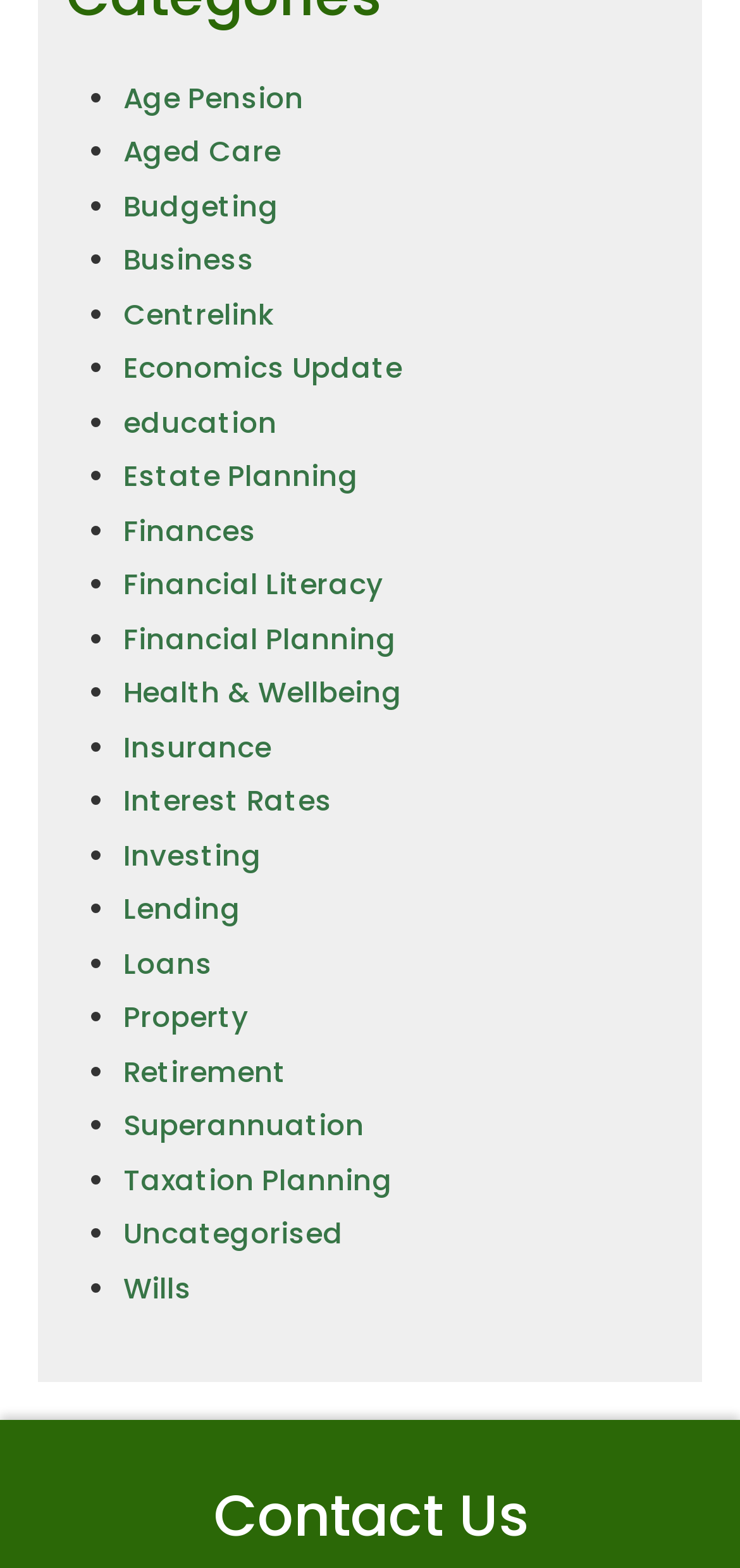What is the contact information section titled?
Observe the image and answer the question with a one-word or short phrase response.

Contact Us